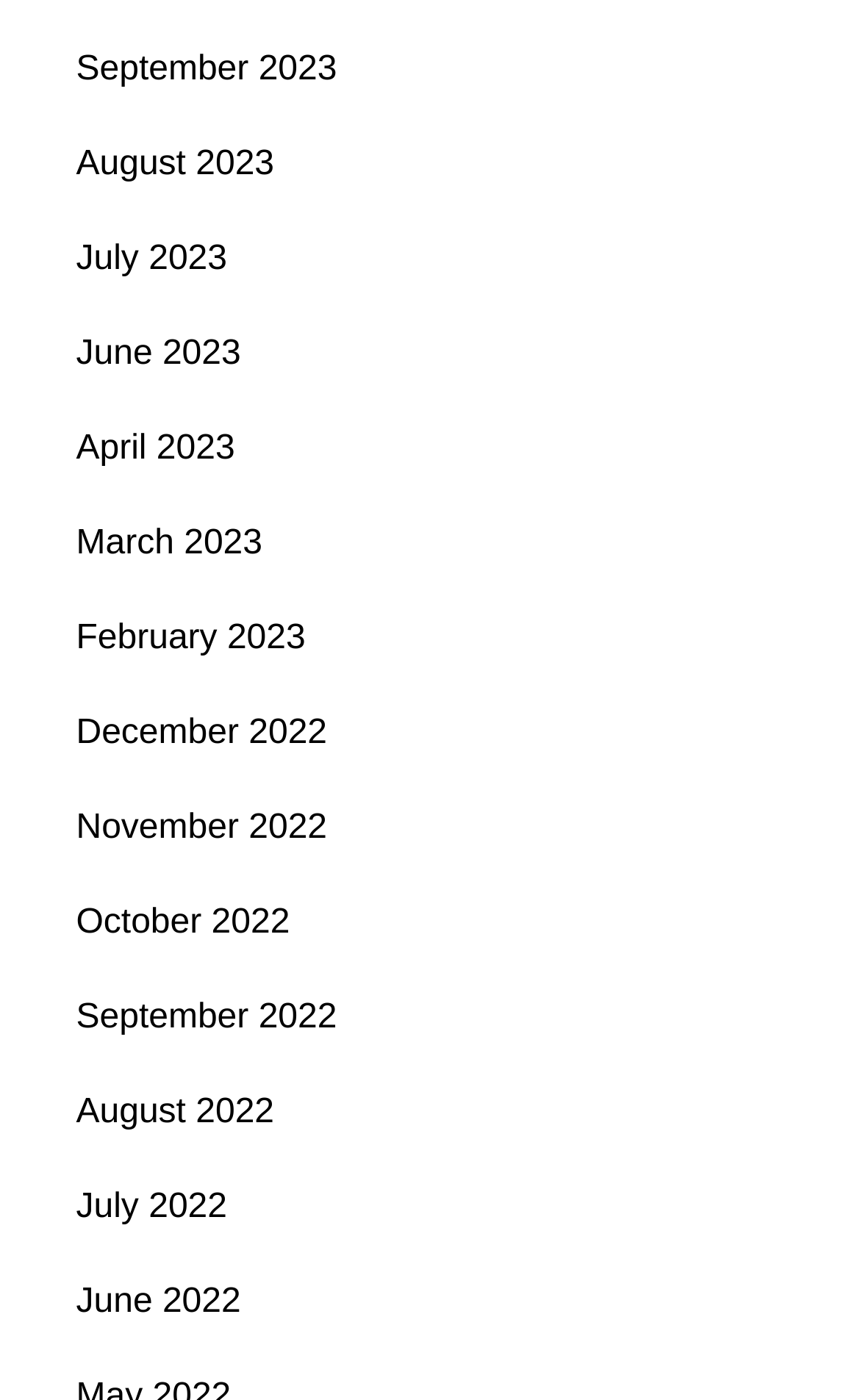Please locate the bounding box coordinates of the element that should be clicked to complete the given instruction: "view July 2022".

[0.088, 0.848, 0.264, 0.875]